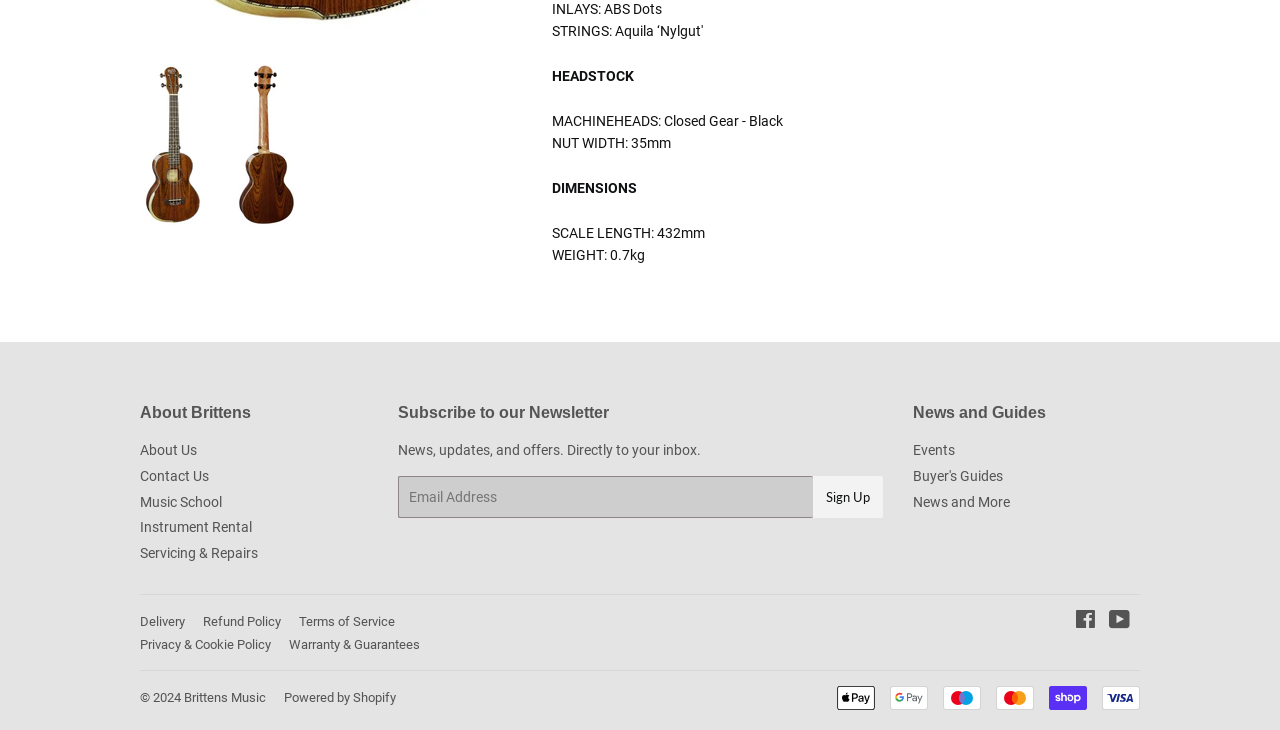What is the copyright year of the webpage?
Provide a well-explained and detailed answer to the question.

The question can be answered by looking at the StaticText element with the text '© 2024' at the bottom of the webpage.